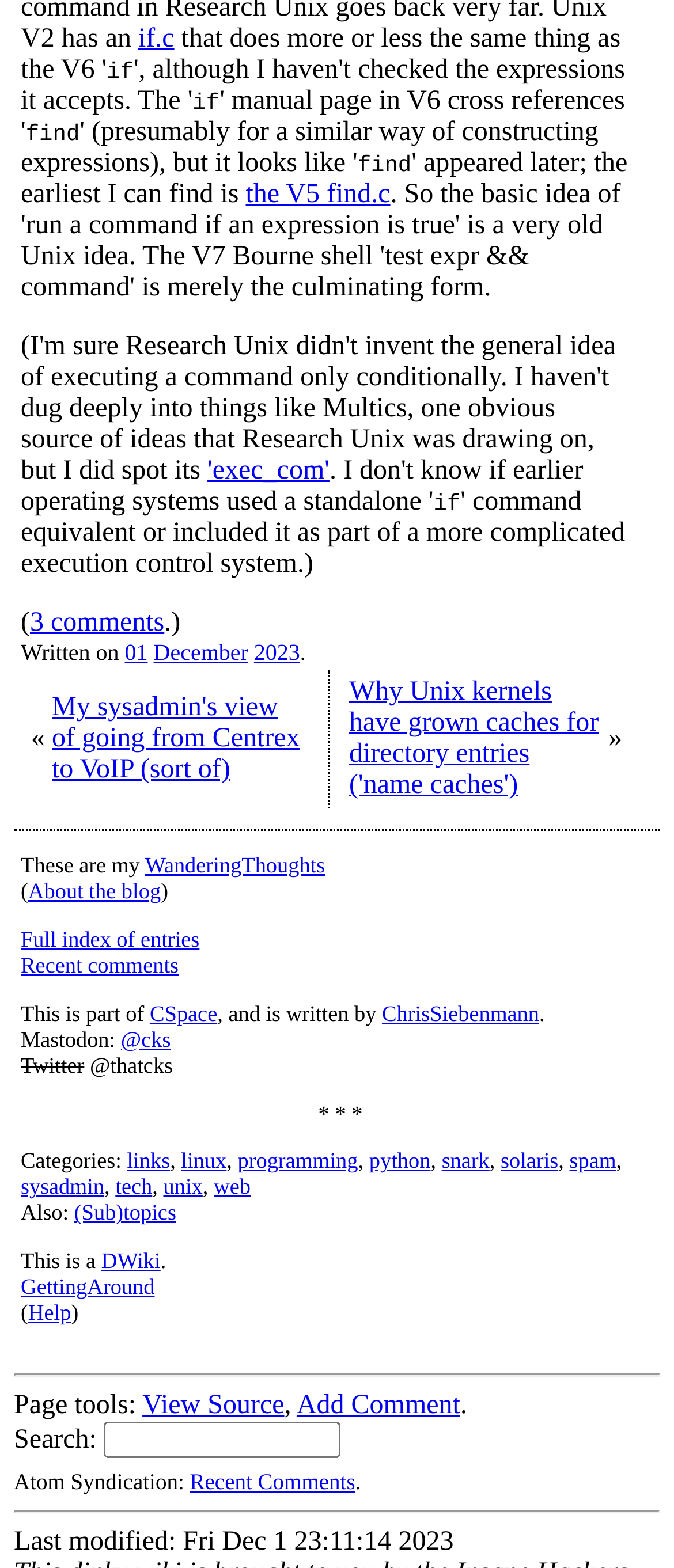Locate the bounding box coordinates of the element you need to click to accomplish the task described by this instruction: "view the recent comments".

[0.031, 0.608, 0.265, 0.624]